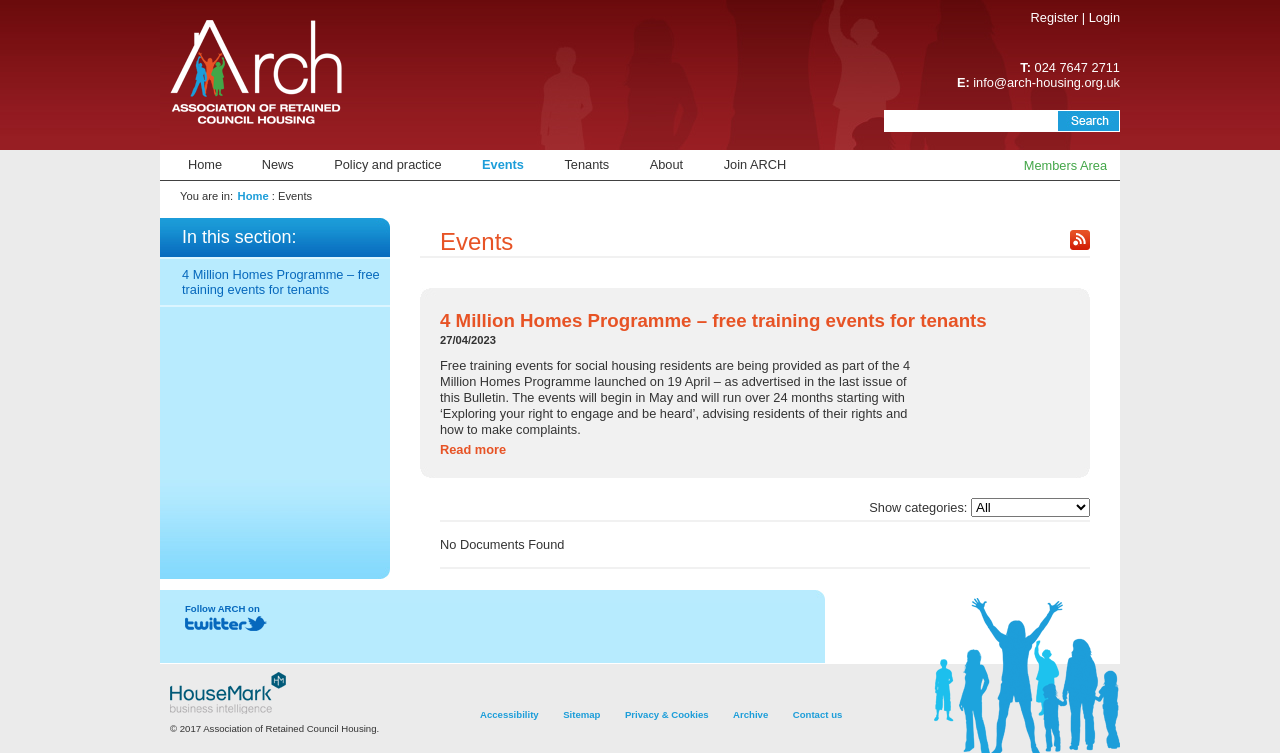Analyze the image and deliver a detailed answer to the question: What is the purpose of the 4 Million Homes Programme?

I found the purpose of the 4 Million Homes Programme by reading the description of the event listed on the webpage. According to the description, the programme is providing free training events for social housing residents.